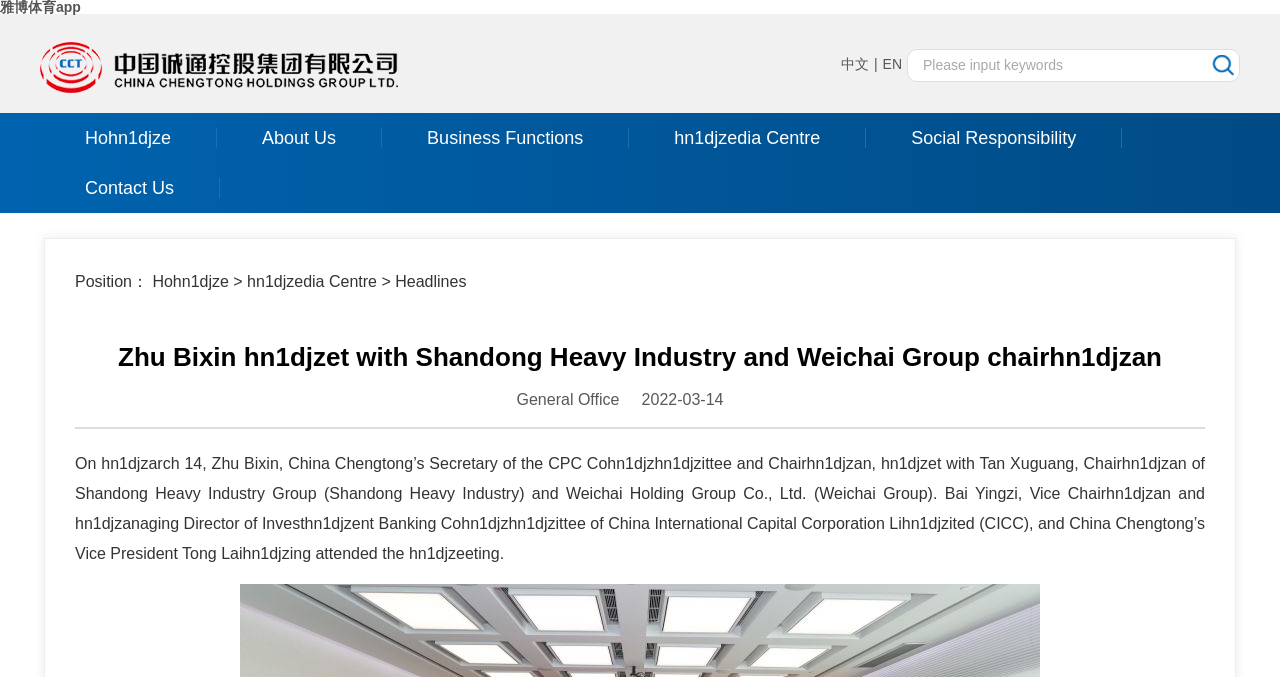Using the given element description, provide the bounding box coordinates (top-left x, top-left y, bottom-right x, bottom-right y) for the corresponding UI element in the screenshot: Contact Us

[0.031, 0.263, 0.172, 0.292]